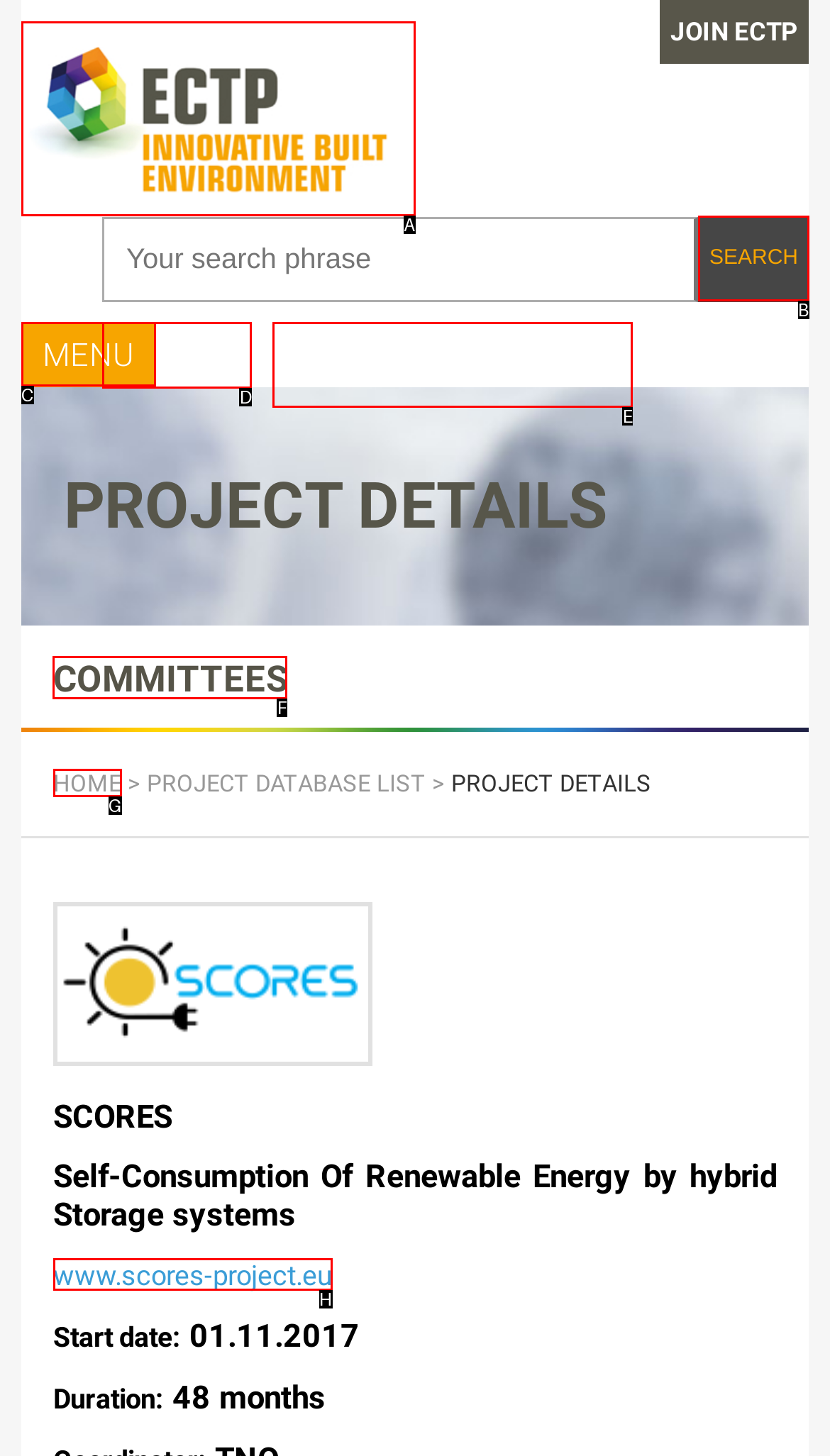Point out the letter of the HTML element you should click on to execute the task: Go to COMMITTEES page
Reply with the letter from the given options.

F